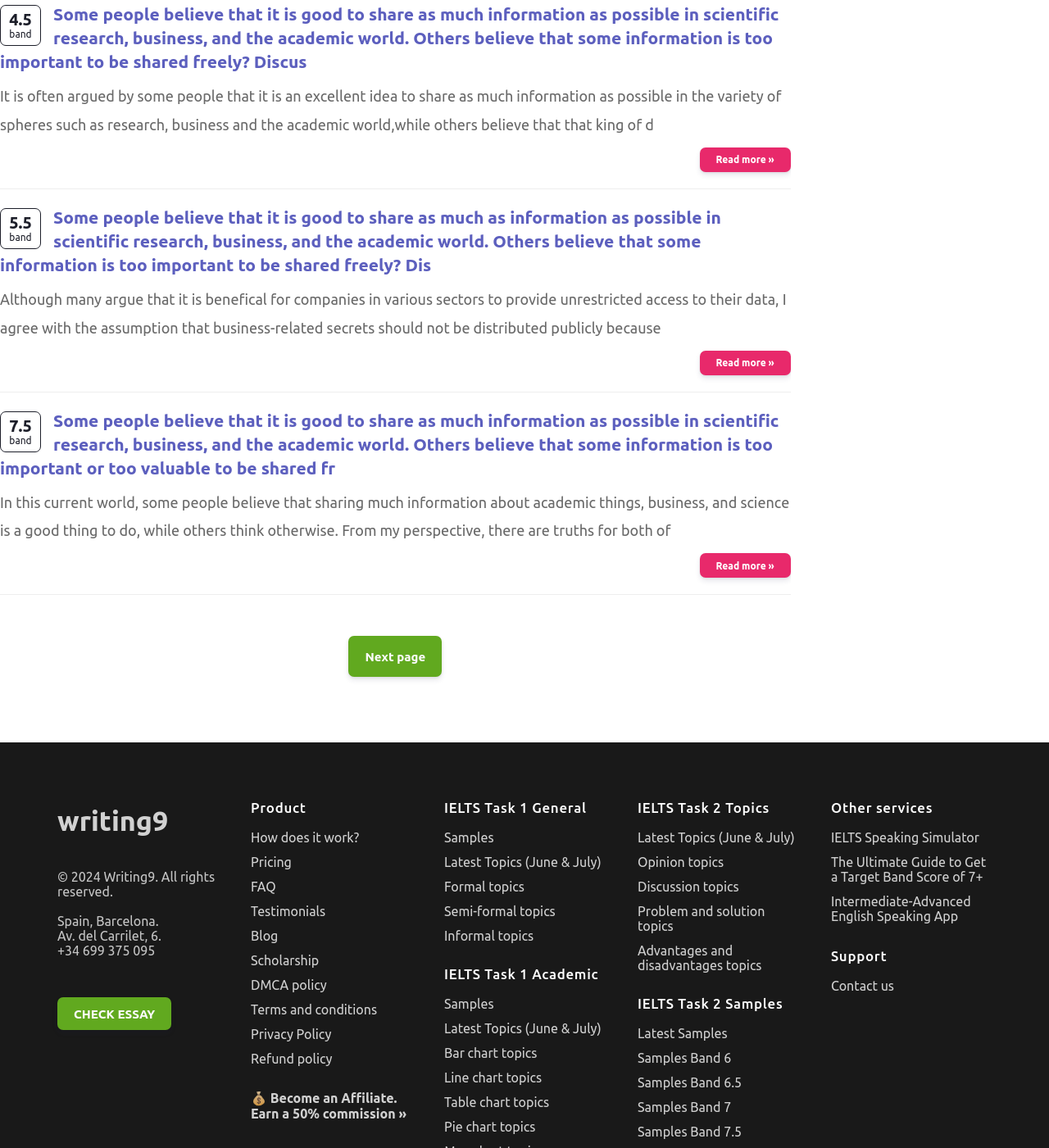Please identify the bounding box coordinates of the region to click in order to complete the task: "Learn how the product works". The coordinates must be four float numbers between 0 and 1, specified as [left, top, right, bottom].

[0.239, 0.722, 0.392, 0.743]